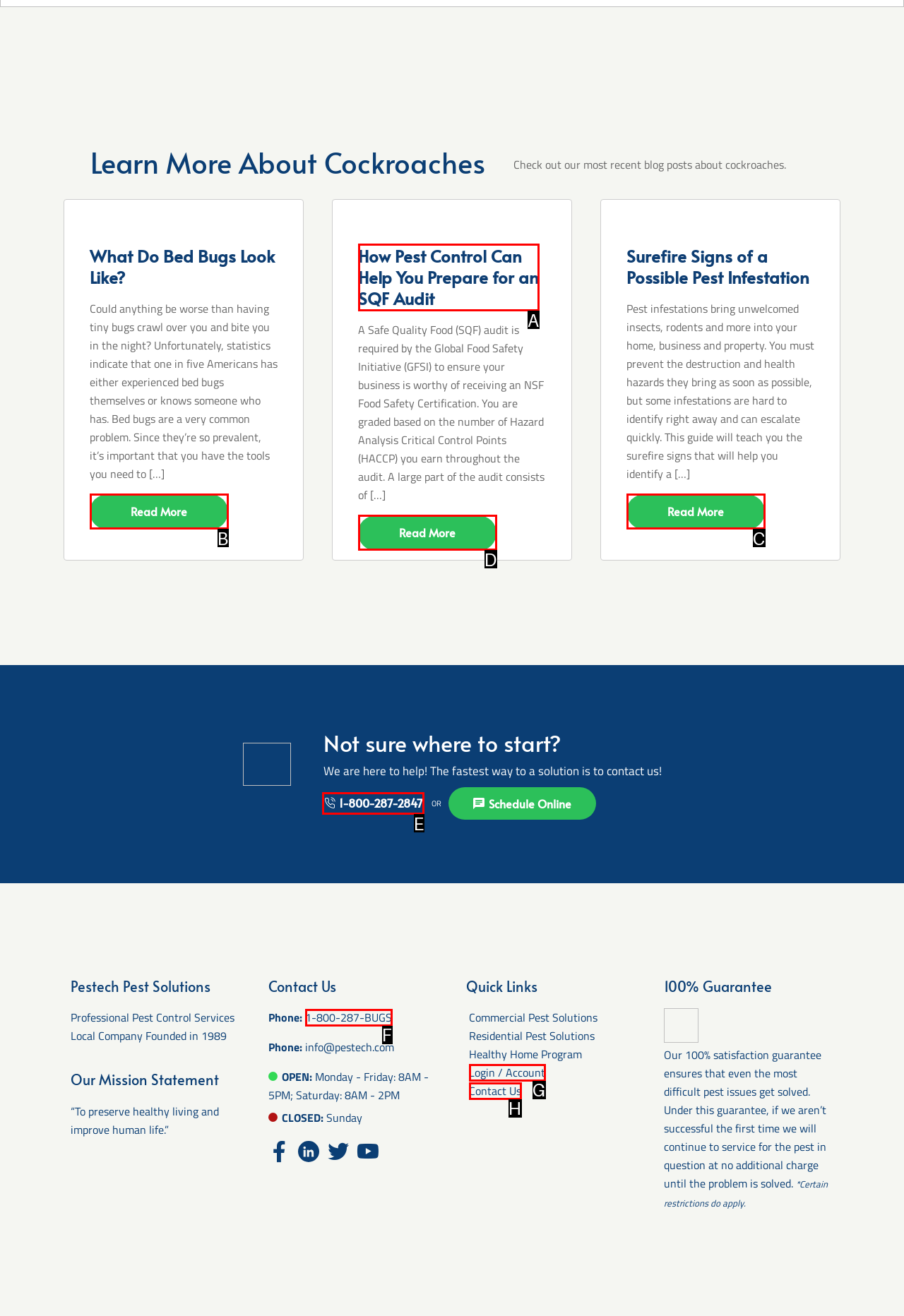From the given options, tell me which letter should be clicked to complete this task: Contact us by phone
Answer with the letter only.

E